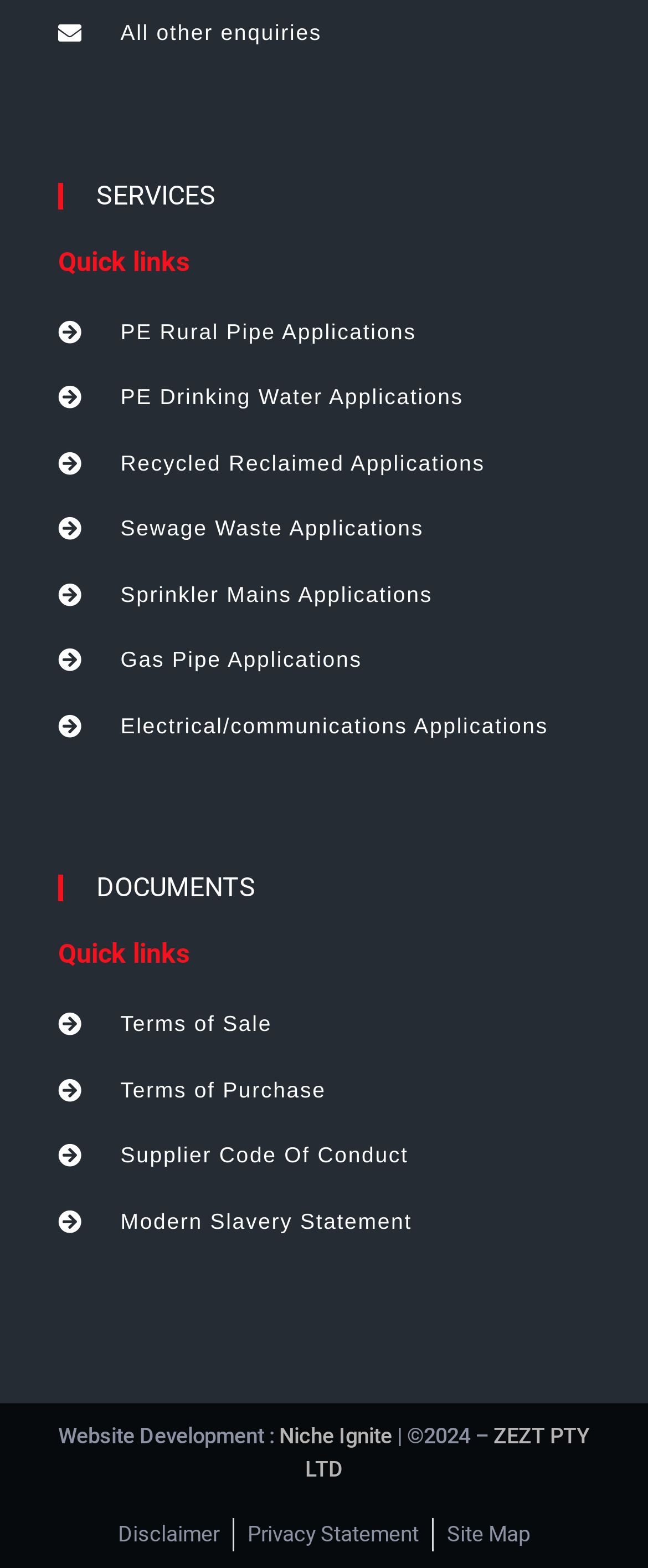Determine the bounding box coordinates of the region that needs to be clicked to achieve the task: "Access Terms of Sale".

[0.09, 0.643, 0.91, 0.664]